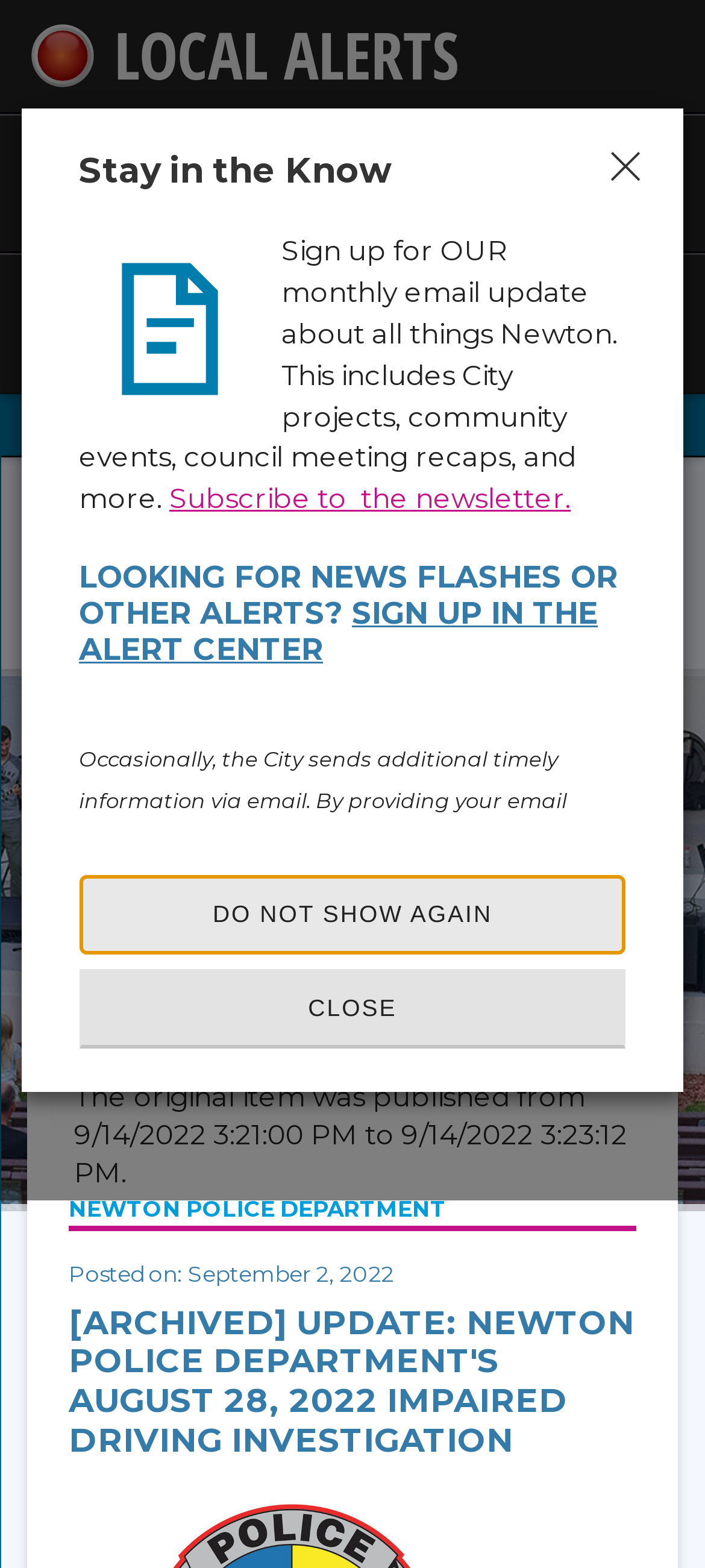Indicate the bounding box coordinates of the element that needs to be clicked to satisfy the following instruction: "Search the website". The coordinates should be four float numbers between 0 and 1, i.e., [left, top, right, bottom].

[0.039, 0.462, 0.961, 0.53]